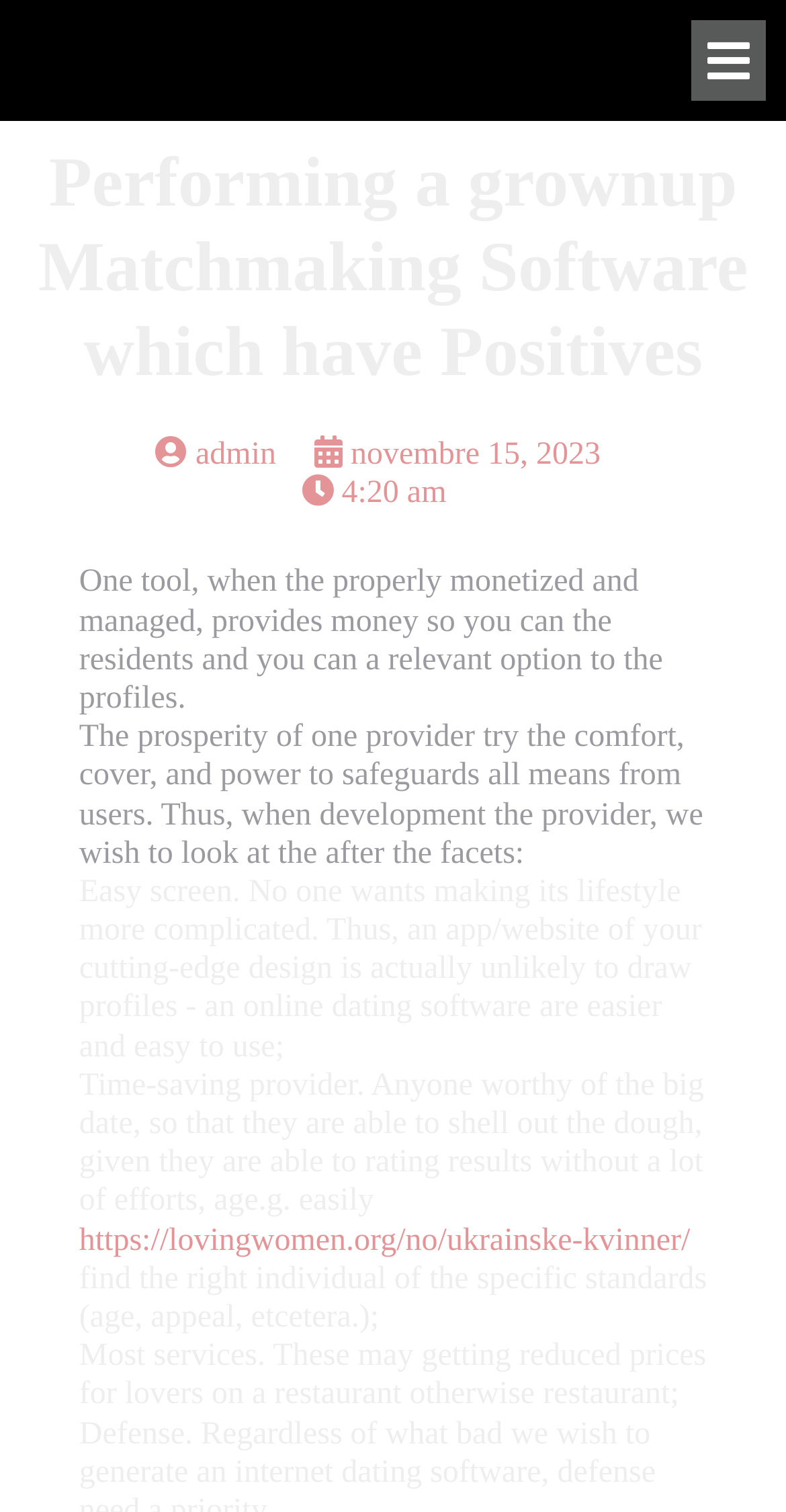Provide a thorough description of the webpage's content and layout.

The webpage appears to be a blog post discussing the development of a grown-up matchmaking software. At the top, there are three links: "admin" on the left, "novembre 15, 2023" in the center, and "4:20 am" on the right. 

Below these links, there is a paragraph of text that explains how a well-monetized and managed tool can provide money to residents and offer a relevant option to profiles. 

Following this, there is another paragraph that discusses the importance of comfort, cover, and power to safeguard all means from users when developing a provider. 

Next, there are three consecutive paragraphs of text. The first one emphasizes the need for an easy-to-use interface, as users do not want to complicate their lives. The second paragraph explains that a cutting-edge design may not attract users, and an online dating software should be easy and simple to use. The third paragraph highlights the importance of a time-saving provider, where users can get results without much effort.

Below these paragraphs, there is a link to "https://lovingwomen.org/no/ukrainske-kvinner/" on the left, followed by a paragraph of text that explains the ability to find the right individual based on specific standards such as age and appeal. 

Finally, at the bottom, there is a paragraph of text that mentions various services, including reduced prices for couples at a restaurant or cafe.